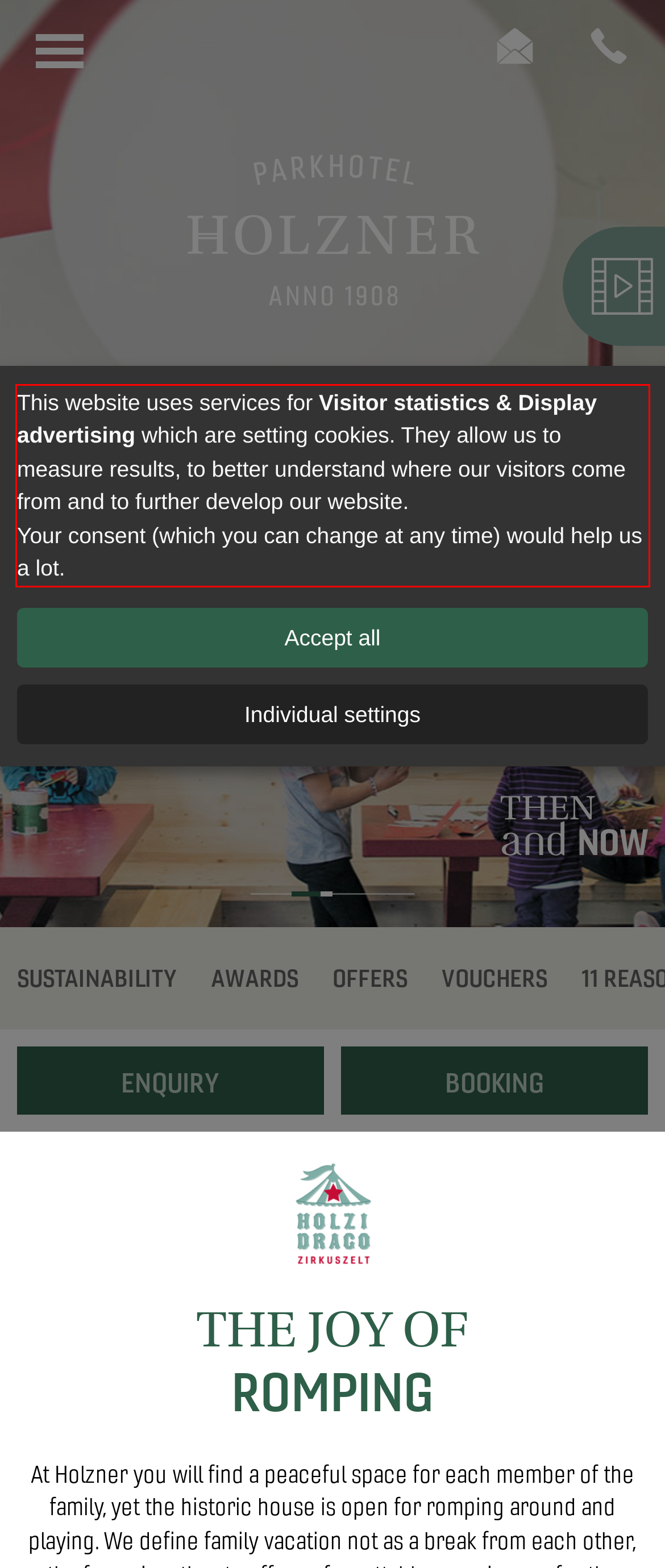The screenshot provided shows a webpage with a red bounding box. Apply OCR to the text within this red bounding box and provide the extracted content.

This website uses services for Visitor statistics & Display advertising which are setting cookies. They allow us to measure results, to better understand where our visitors come from and to further develop our website. Your consent (which you can change at any time) would help us a lot.